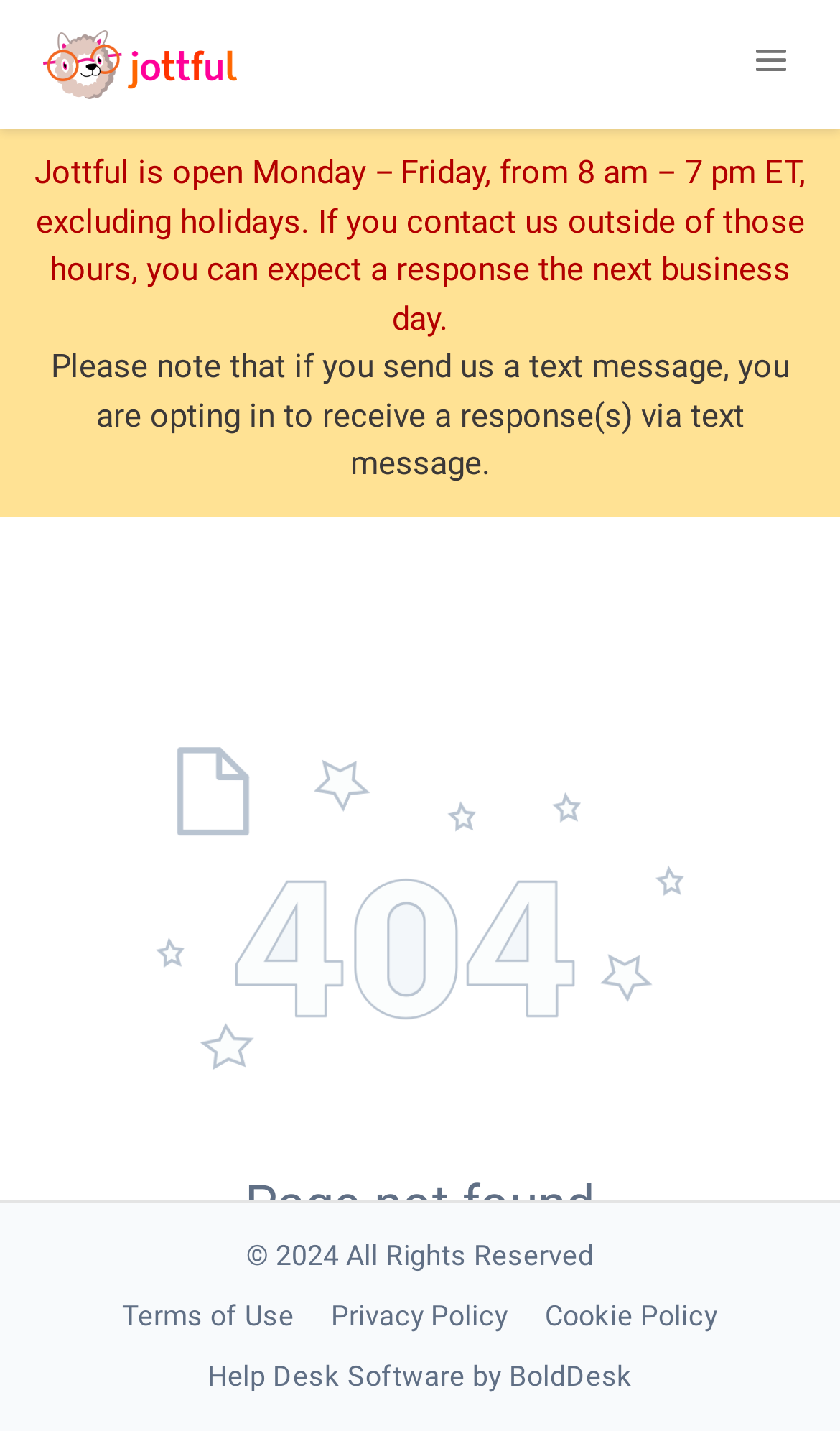What is the image on the webpage?
Please provide a detailed and comprehensive answer to the question.

The image on the webpage is an image element with the text 'Page not found', located at the center of the webpage, with a bounding box coordinate of [0.179, 0.445, 0.821, 0.821].